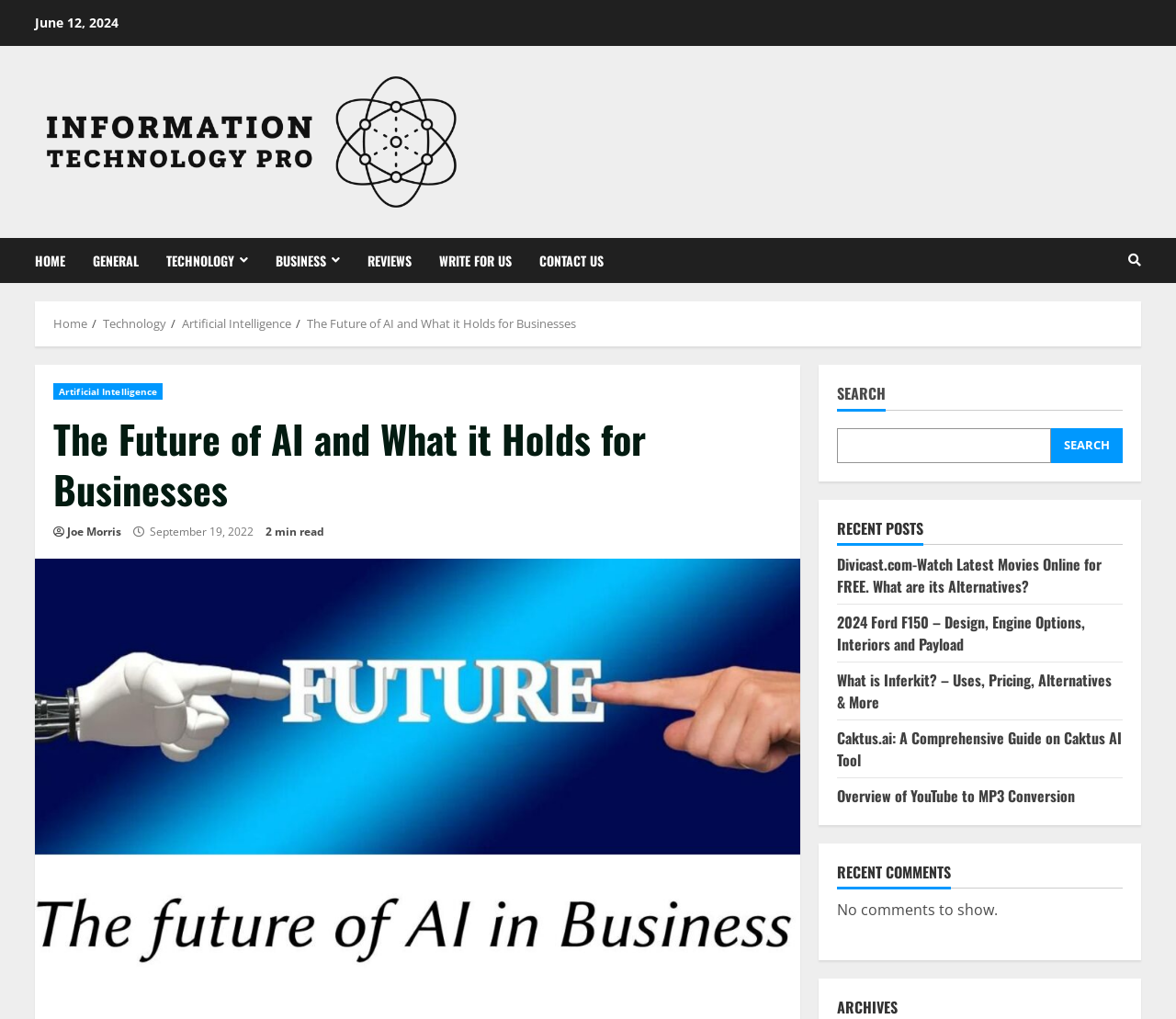What is the author of the article?
Please provide a single word or phrase as your answer based on the screenshot.

Joe Morris